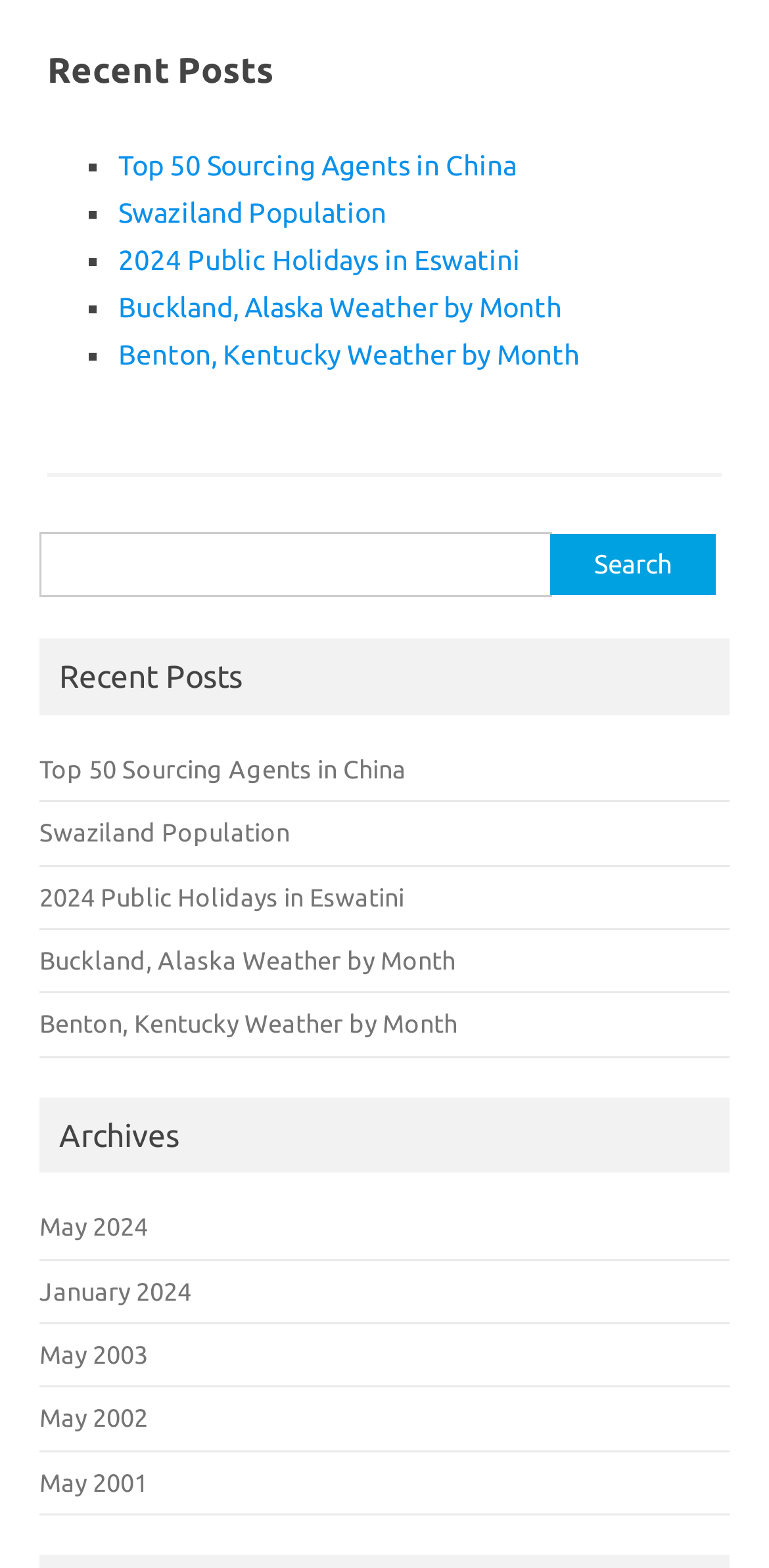Please provide the bounding box coordinate of the region that matches the element description: Settings. Coordinates should be in the format (top-left x, top-left y, bottom-right x, bottom-right y) and all values should be between 0 and 1.

None